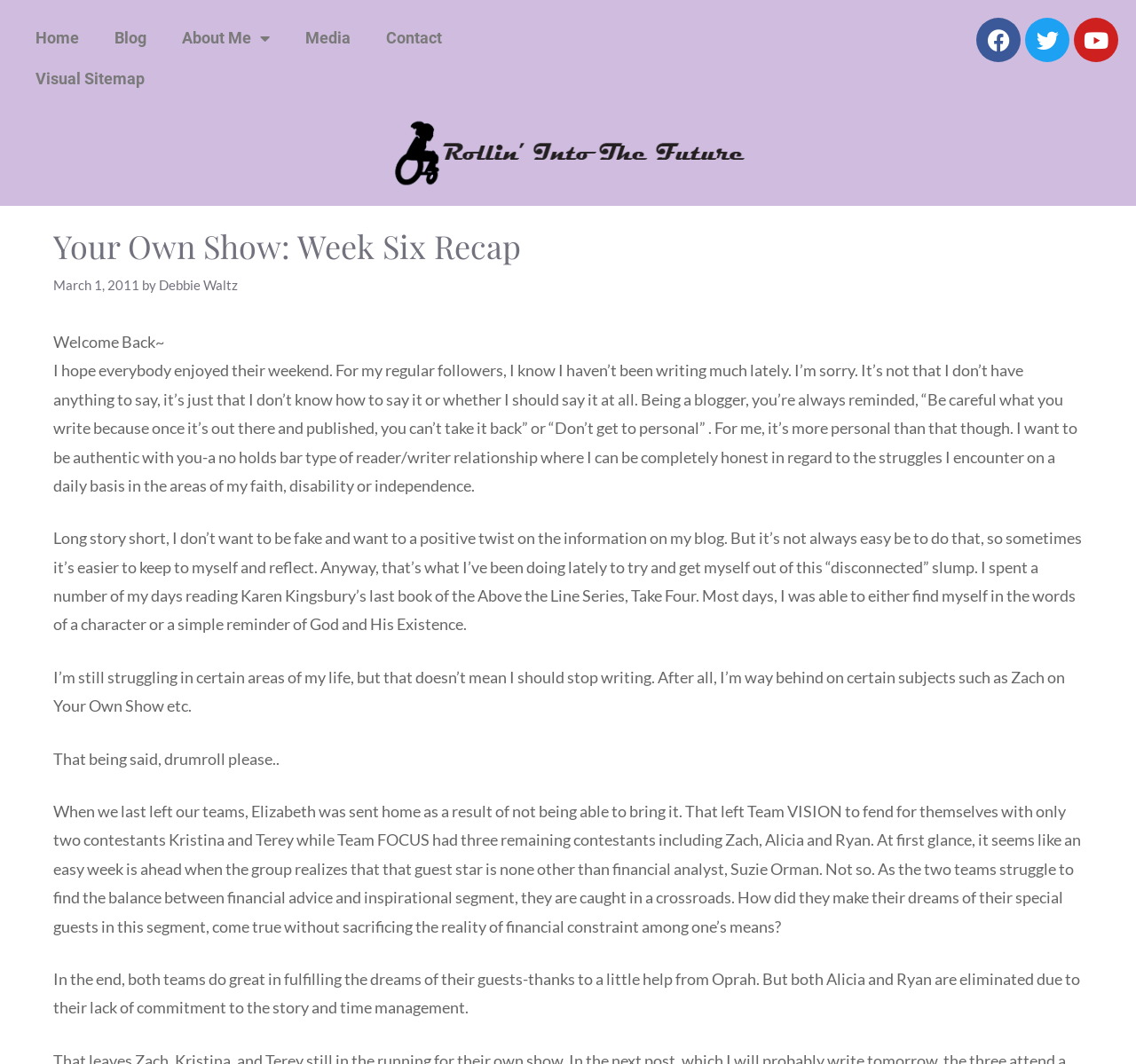Please specify the bounding box coordinates of the clickable region to carry out the following instruction: "Visit the 'About Me' page". The coordinates should be four float numbers between 0 and 1, in the format [left, top, right, bottom].

[0.145, 0.017, 0.253, 0.055]